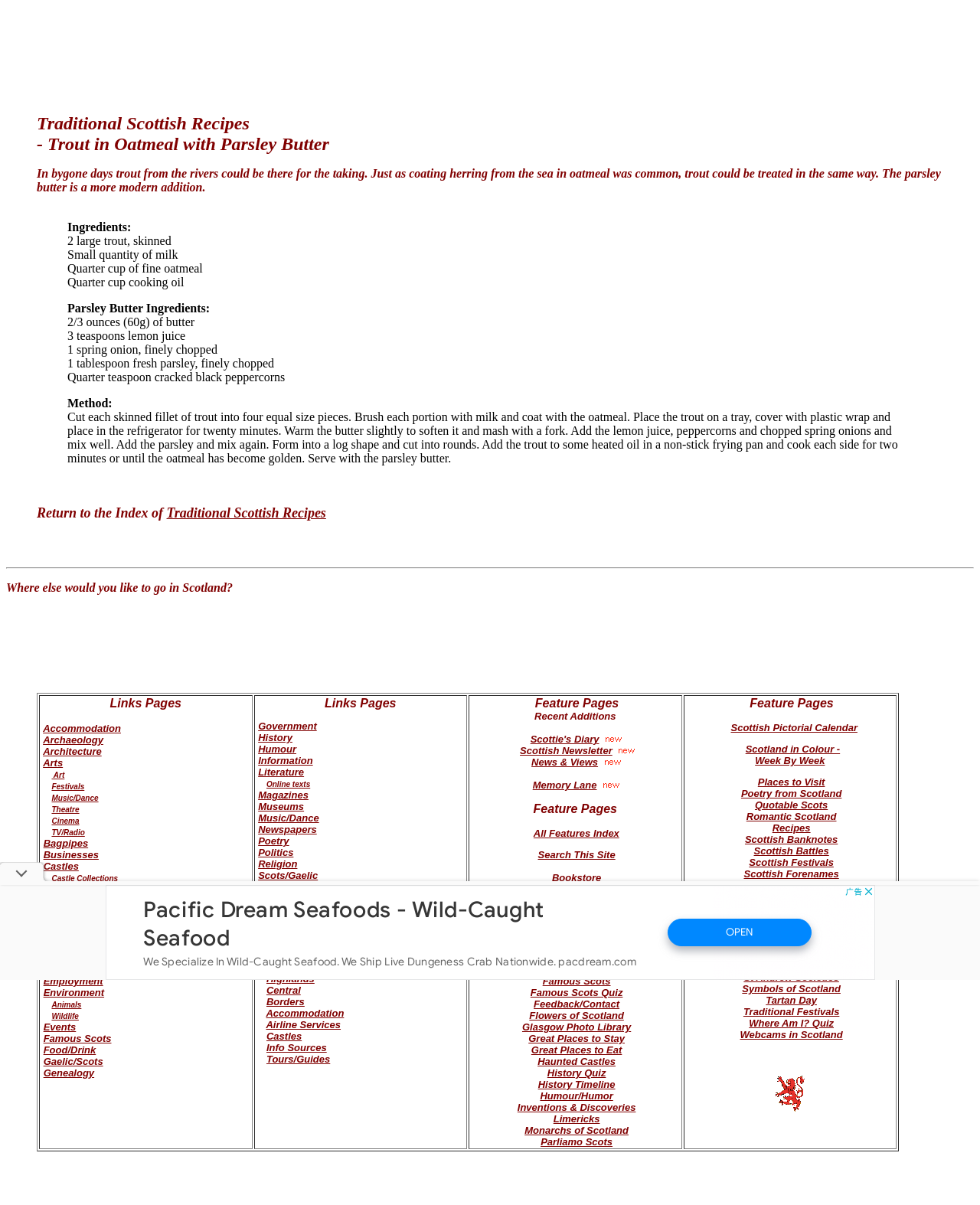Find the bounding box coordinates of the area to click in order to follow the instruction: "Click on the link to Traditional Scottish Recipes".

[0.17, 0.419, 0.333, 0.432]